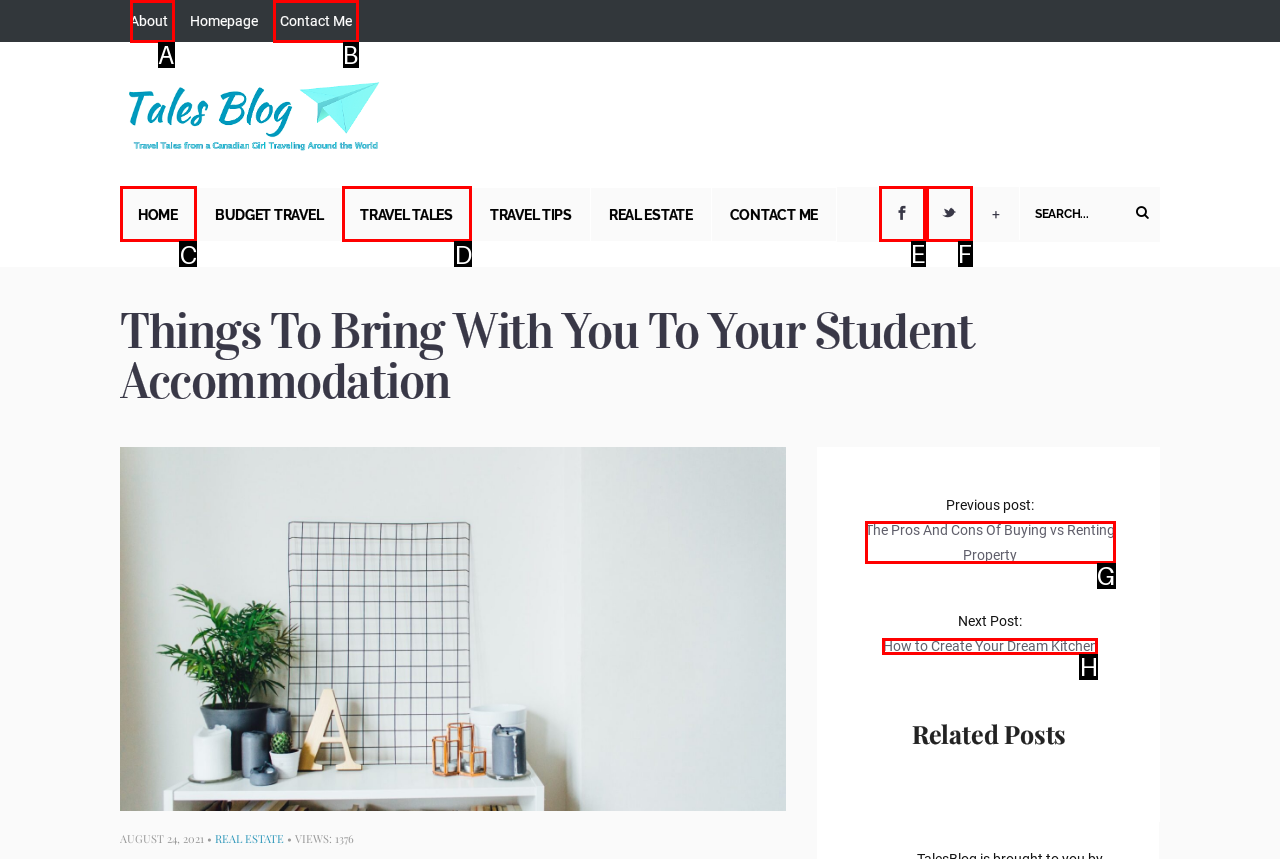Which letter corresponds to the correct option to complete the task: Share on Twitter?
Answer with the letter of the chosen UI element.

None